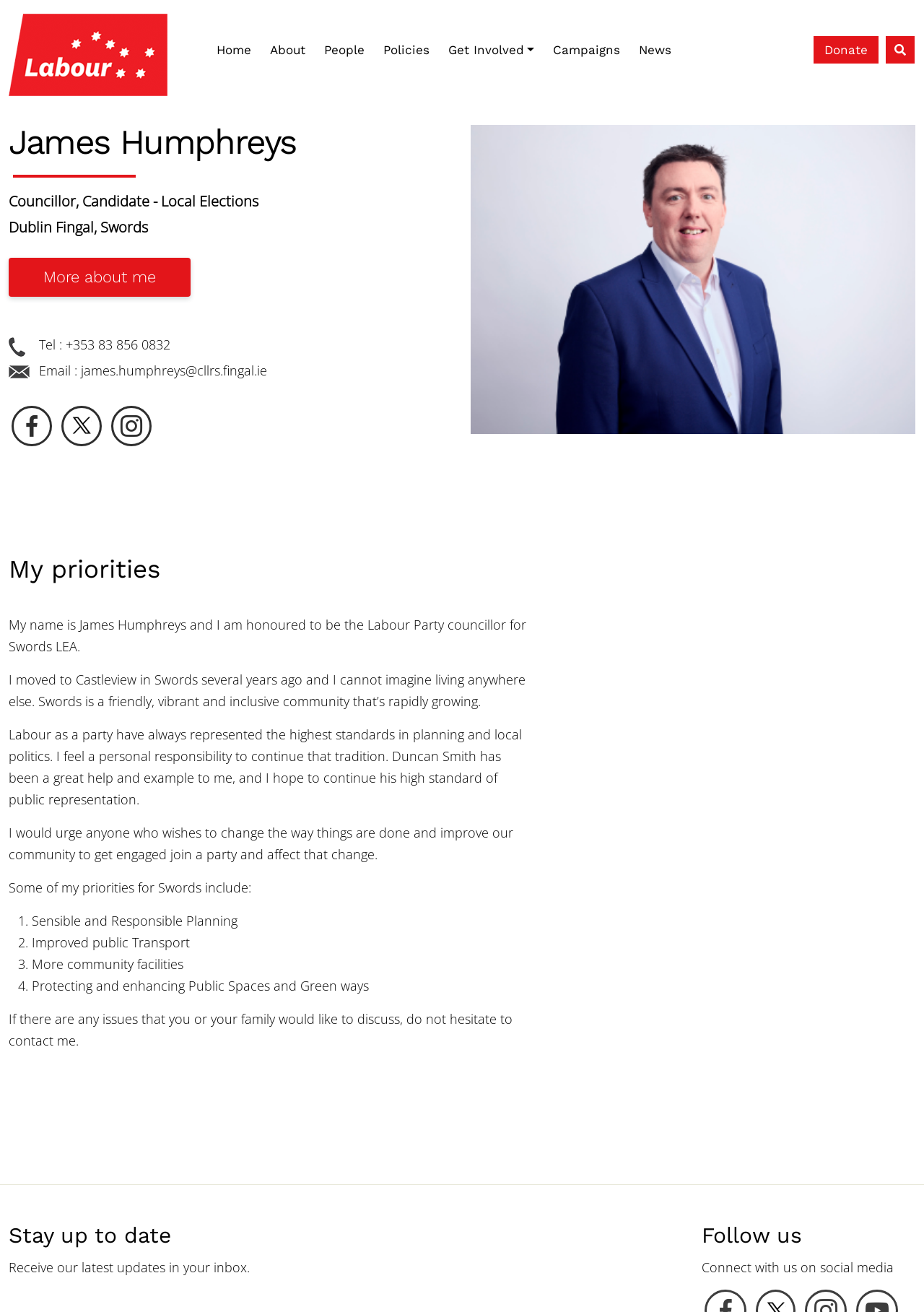Determine the bounding box coordinates of the clickable element to achieve the following action: 'Click the Email link'. Provide the coordinates as four float values between 0 and 1, formatted as [left, top, right, bottom].

[0.088, 0.276, 0.289, 0.289]